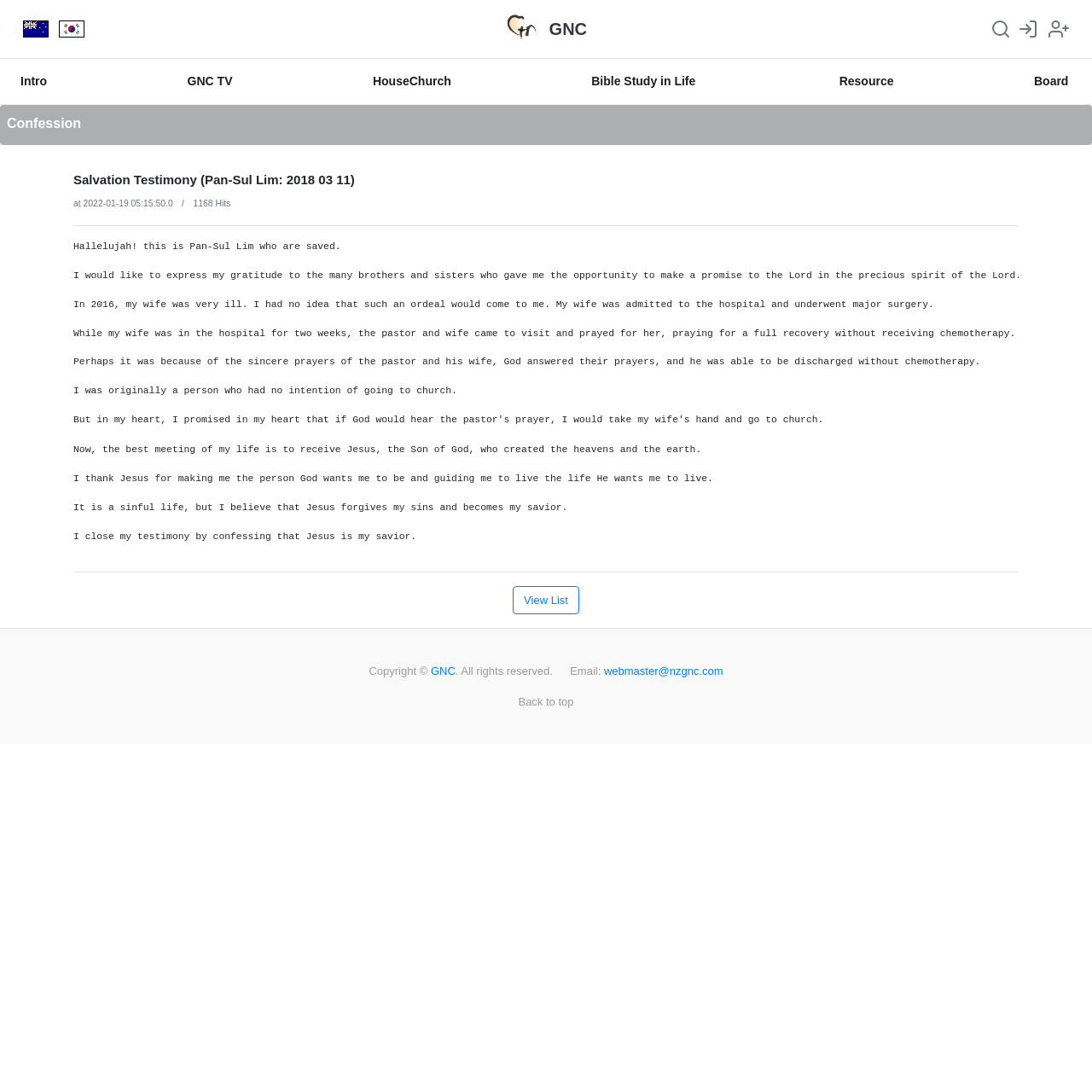Locate the bounding box coordinates of the clickable region necessary to complete the following instruction: "Click on the 'GNC' link". Provide the coordinates in the format of four float numbers between 0 and 1, i.e., [left, top, right, bottom].

[0.503, 0.018, 0.538, 0.035]